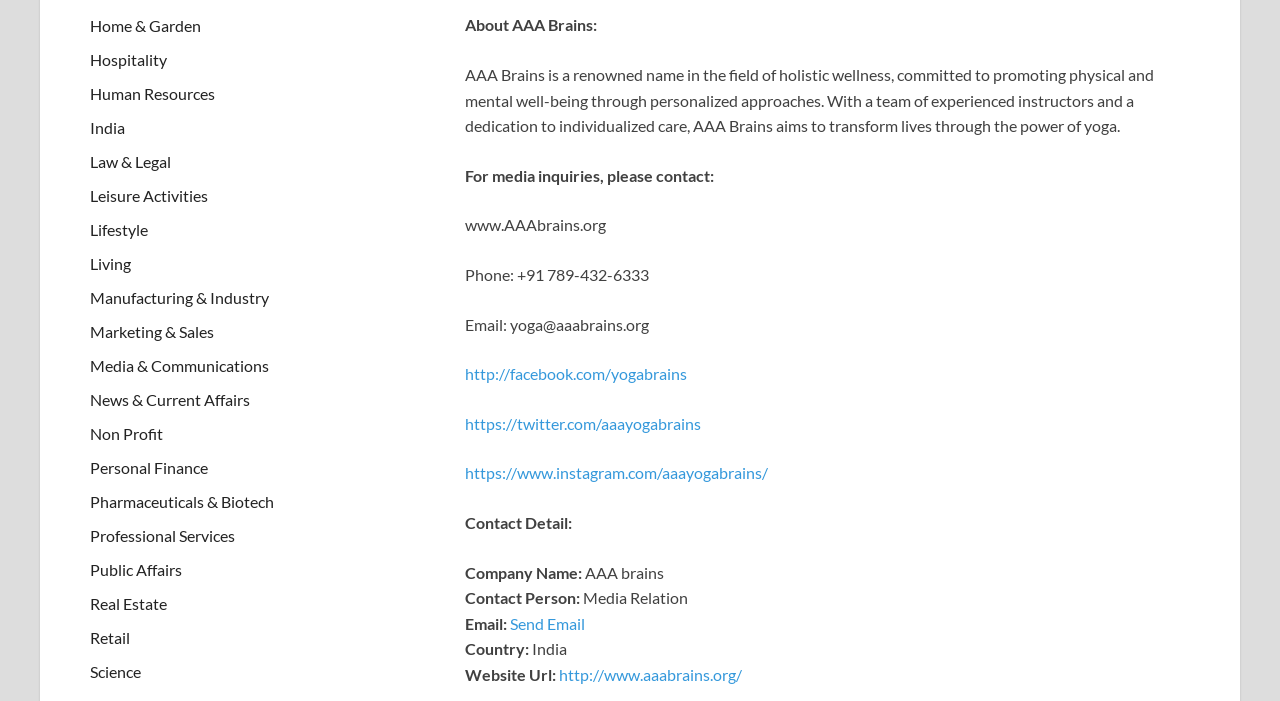Respond to the question below with a single word or phrase:
What is the country where the company is located?

India